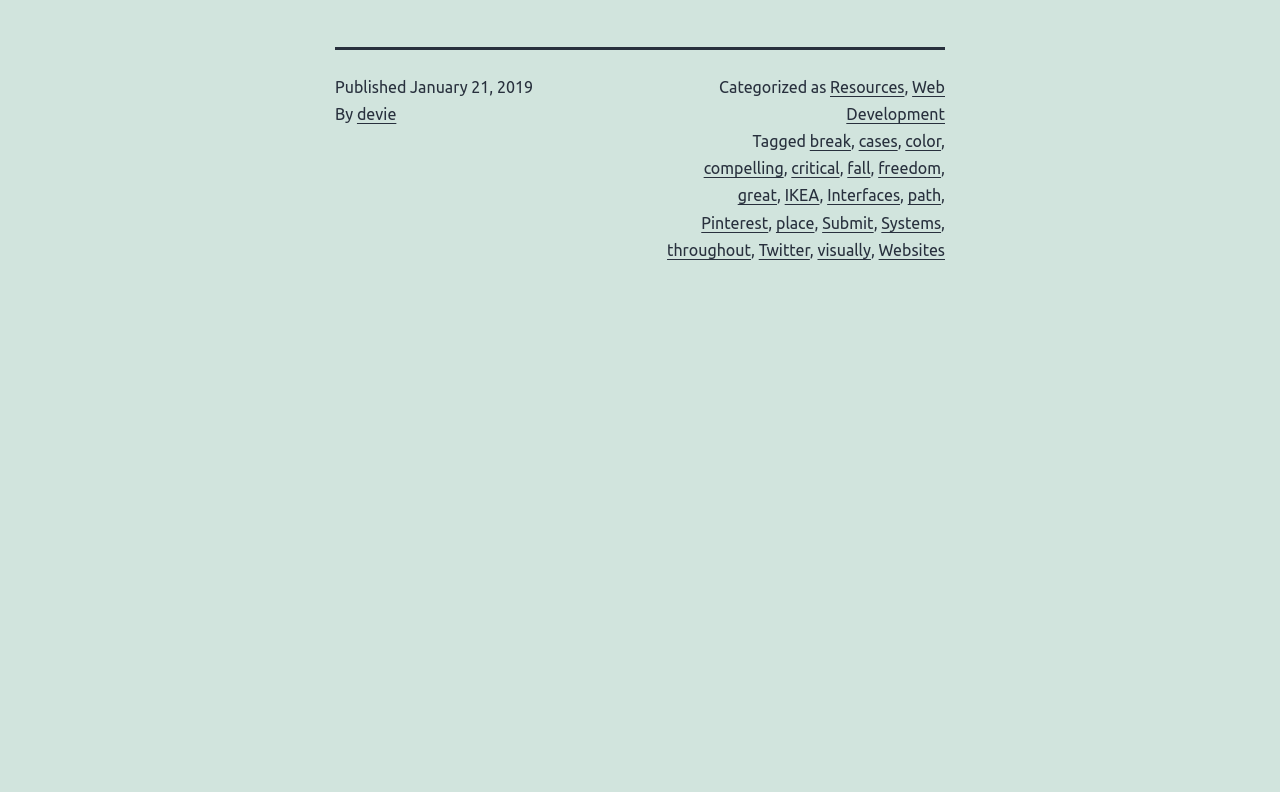Locate the bounding box coordinates of the clickable area to execute the instruction: "Click on the 'Resources' link". Provide the coordinates as four float numbers between 0 and 1, represented as [left, top, right, bottom].

[0.648, 0.098, 0.707, 0.121]